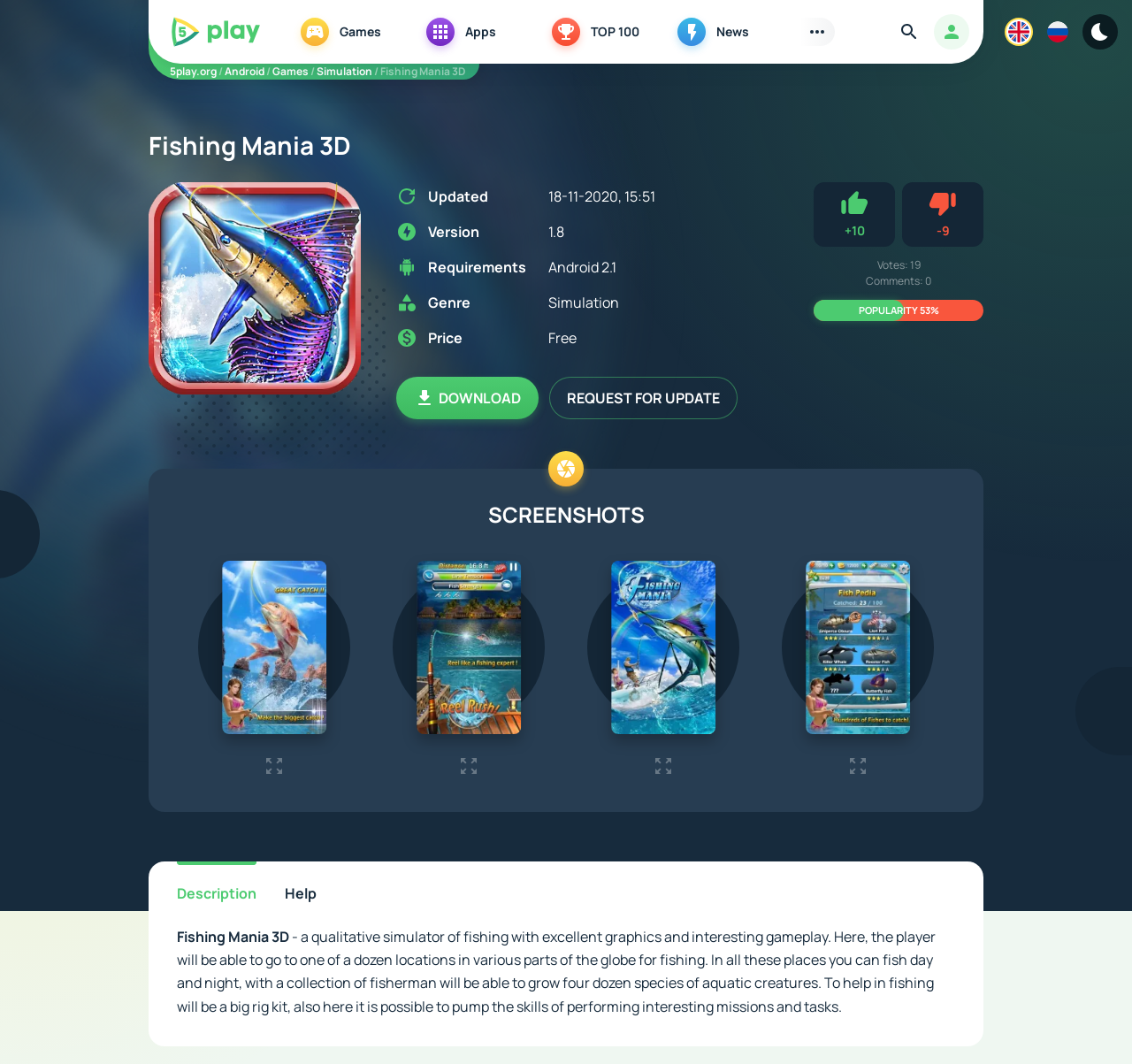Please find the bounding box coordinates for the clickable element needed to perform this instruction: "Click on the 'Authorization' button".

[0.825, 0.013, 0.856, 0.047]